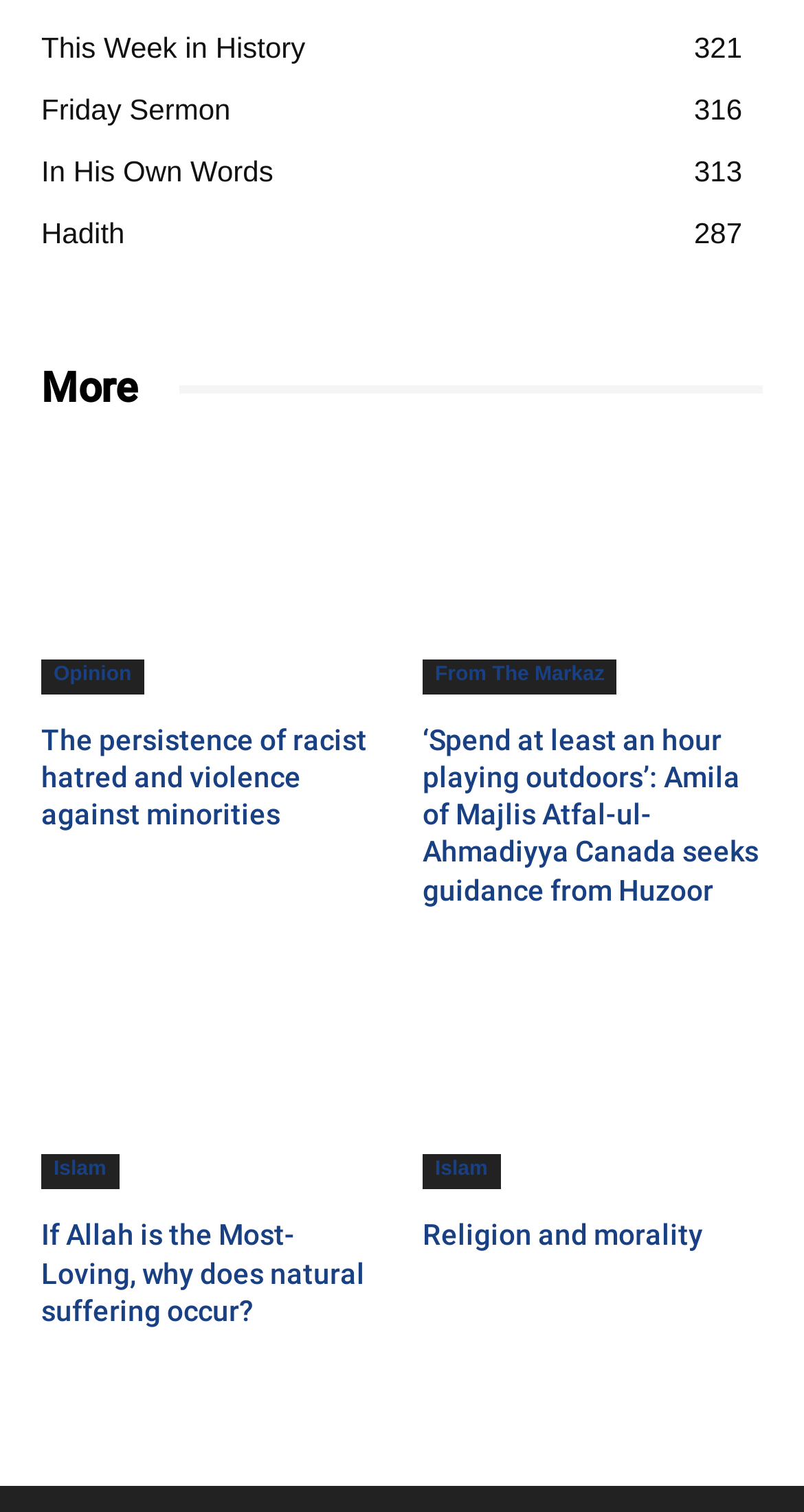Locate the bounding box coordinates of the area that needs to be clicked to fulfill the following instruction: "Explore 'From The Markaz'". The coordinates should be in the format of four float numbers between 0 and 1, namely [left, top, right, bottom].

[0.526, 0.436, 0.767, 0.459]